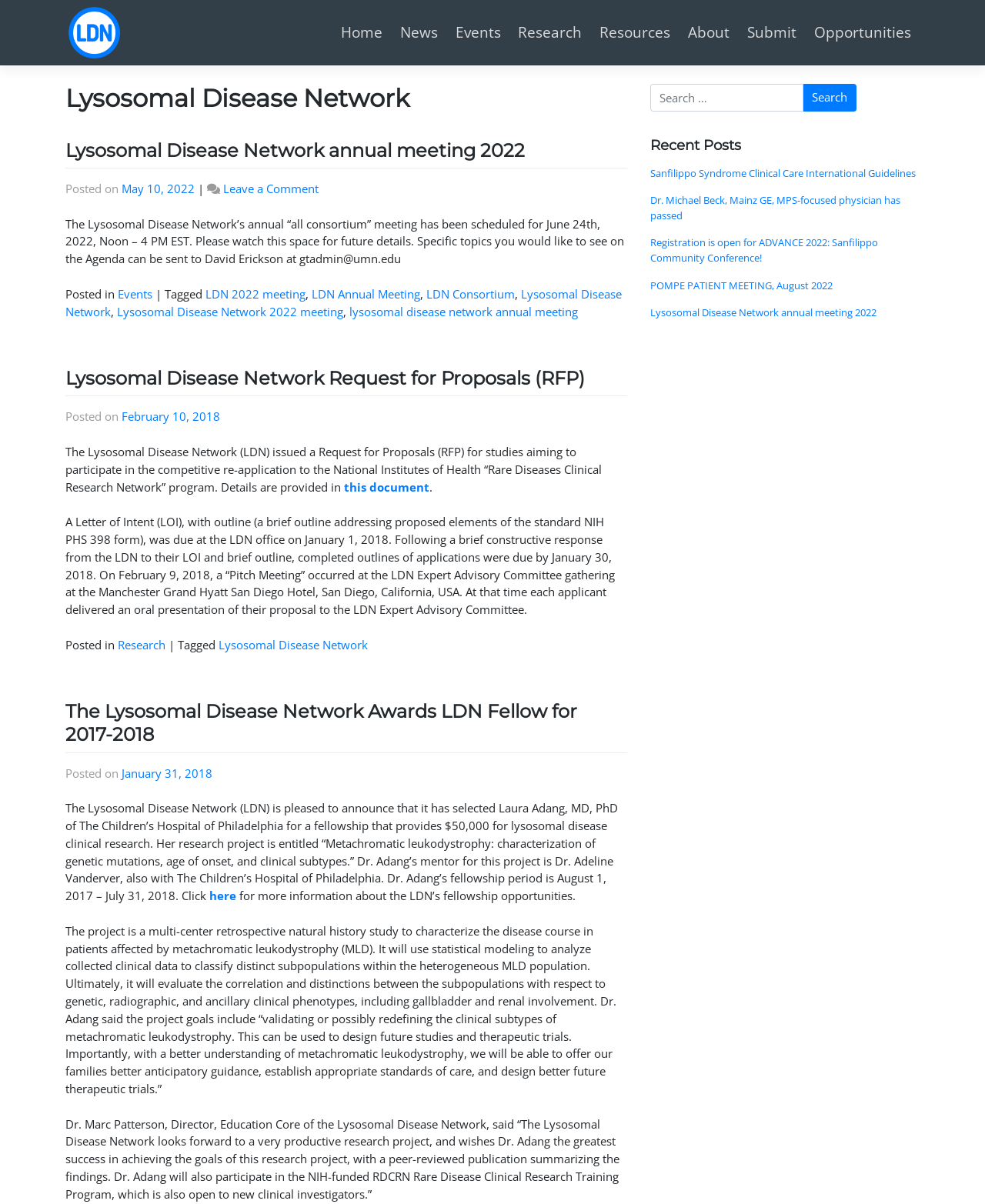Find the bounding box of the element with the following description: "Events". The coordinates must be four float numbers between 0 and 1, formatted as [left, top, right, bottom].

[0.12, 0.238, 0.155, 0.25]